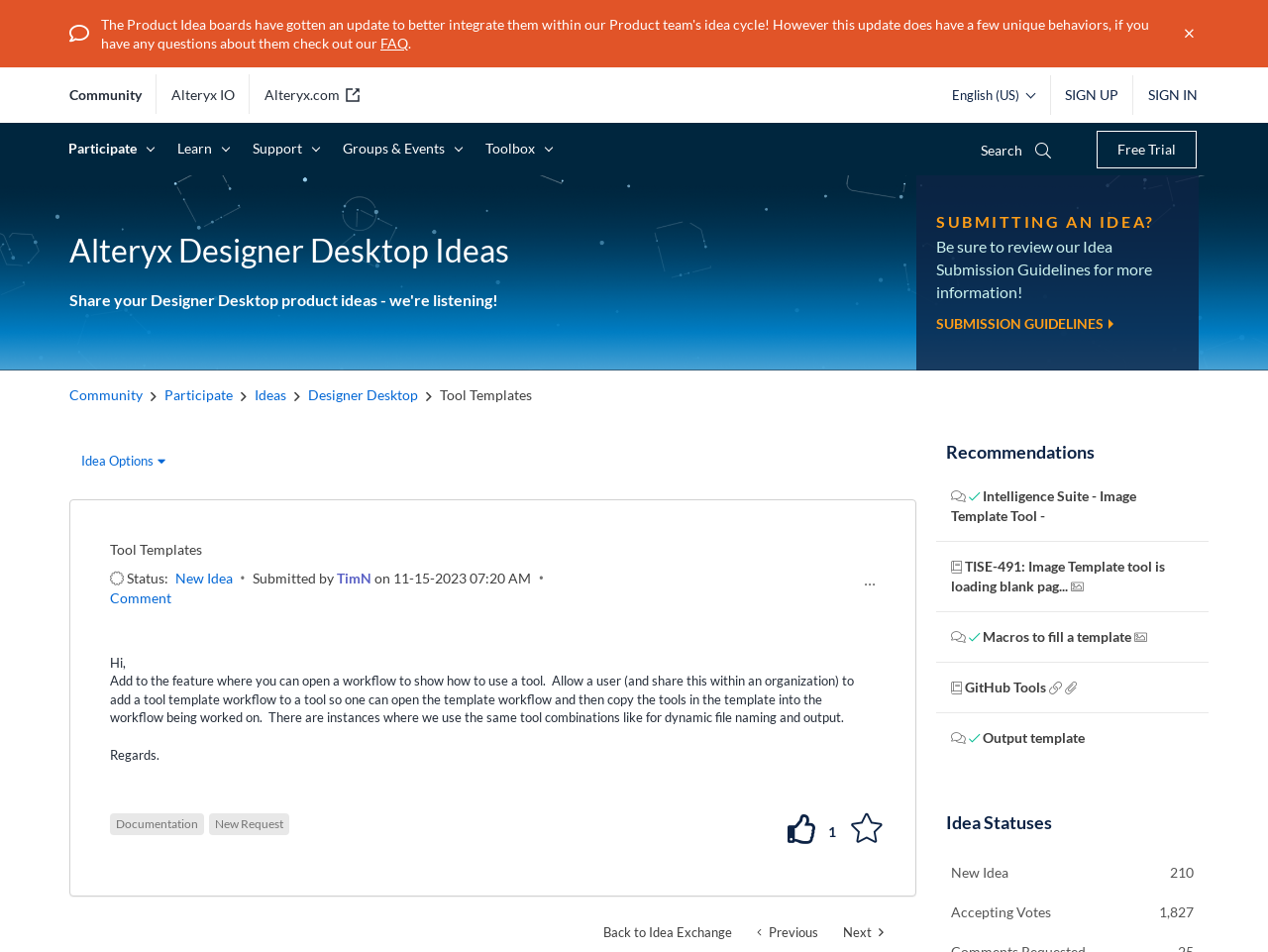Give the bounding box coordinates for the element described by: "Skip to content".

None